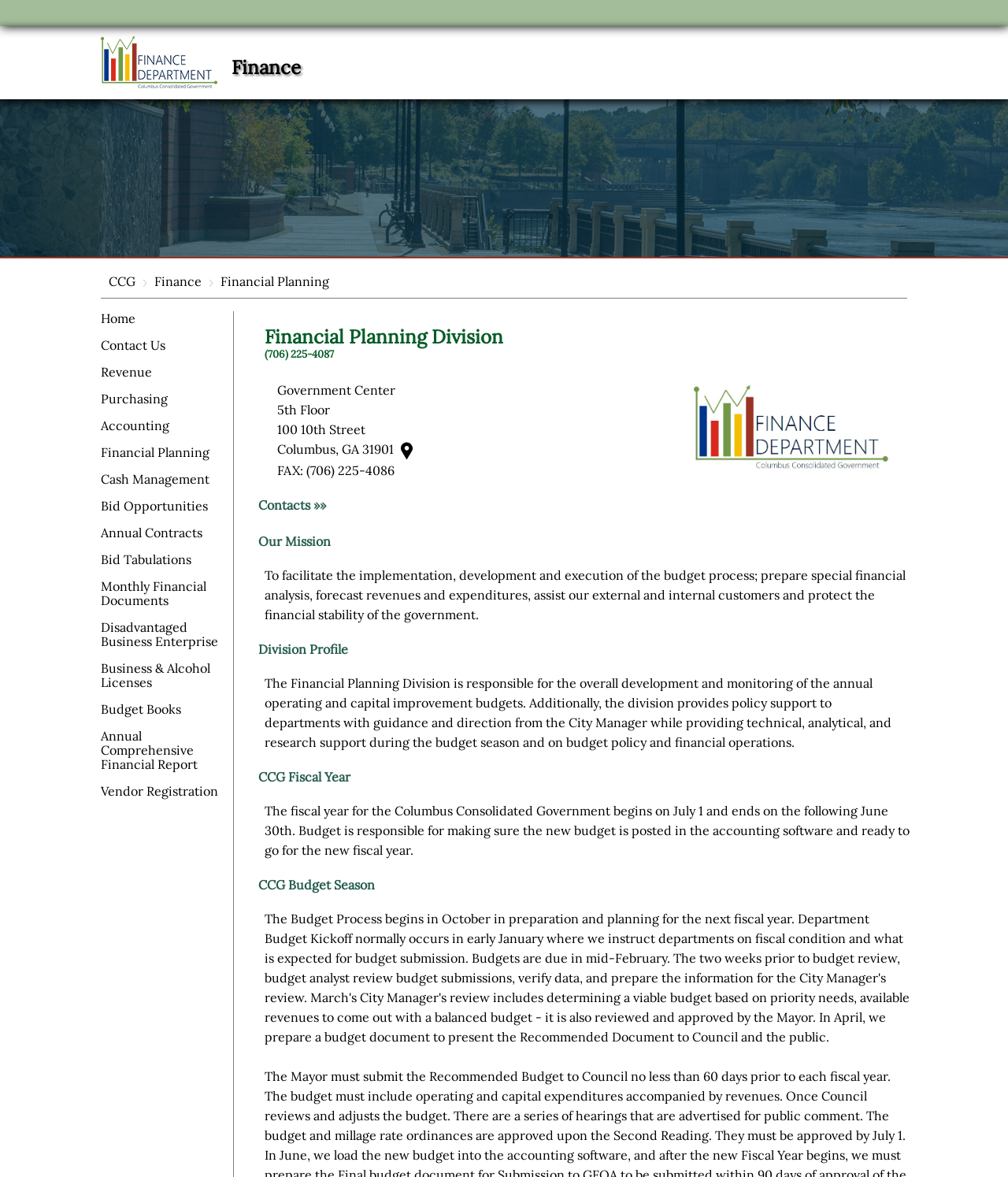Please indicate the bounding box coordinates of the element's region to be clicked to achieve the instruction: "Go to 'Revenue' page". Provide the coordinates as four float numbers between 0 and 1, i.e., [left, top, right, bottom].

[0.1, 0.31, 0.228, 0.322]